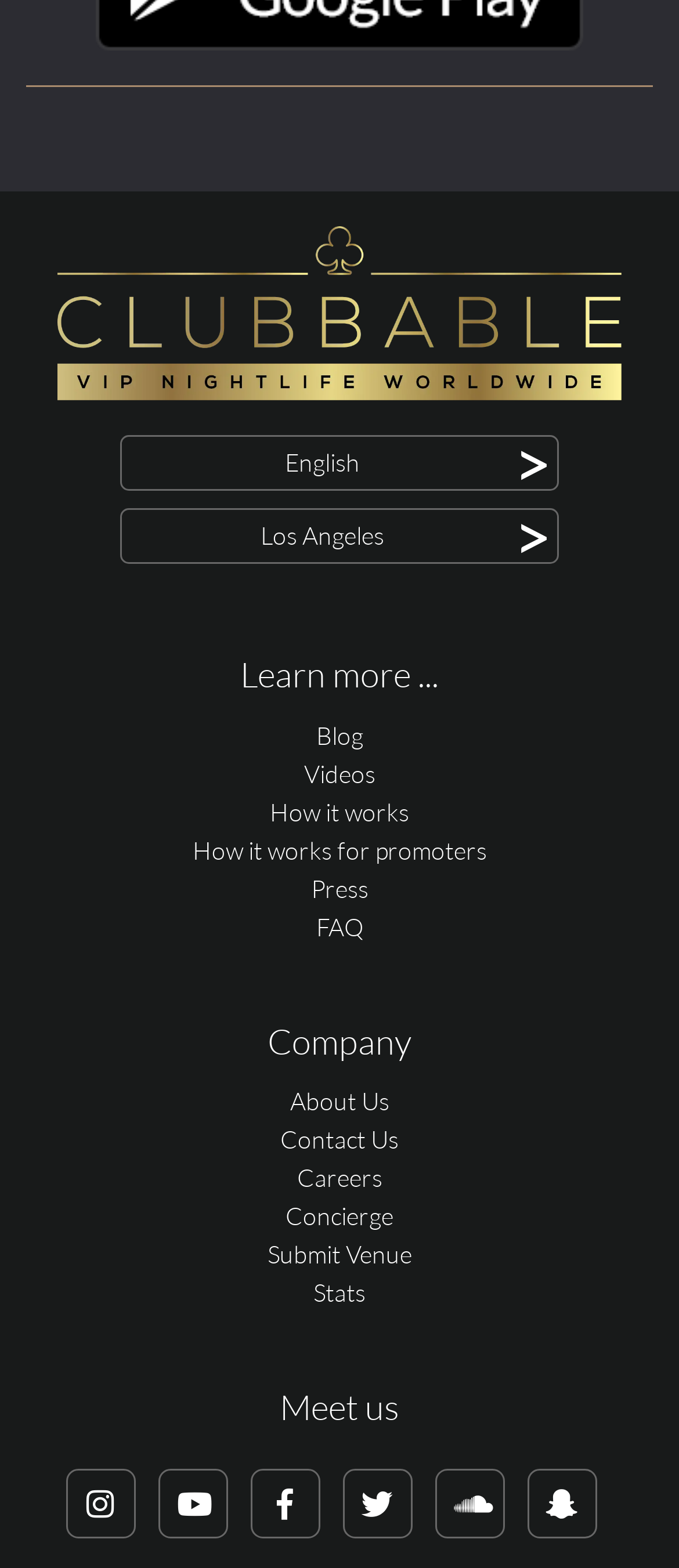Analyze the image and give a detailed response to the question:
How many social media links are there?

There are 6 social media links on the webpage, which are represented by icons and can be found in the middle section of the webpage.